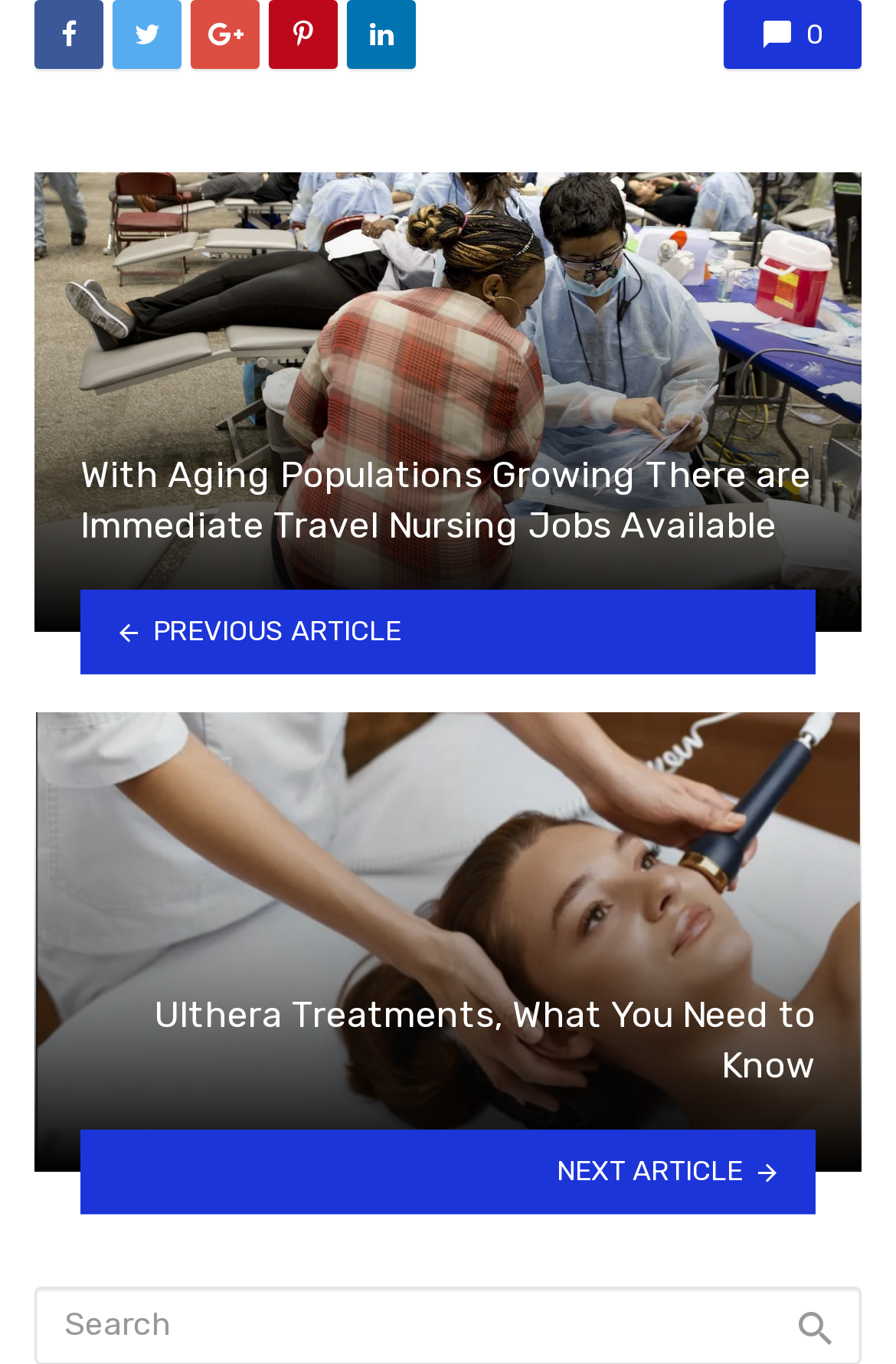How many links are above the first article?
Answer the question in a detailed and comprehensive manner.

I counted the number of link elements above the first article element [112] and found that there are five links, which are [389], [390], [391], [392], and [393].